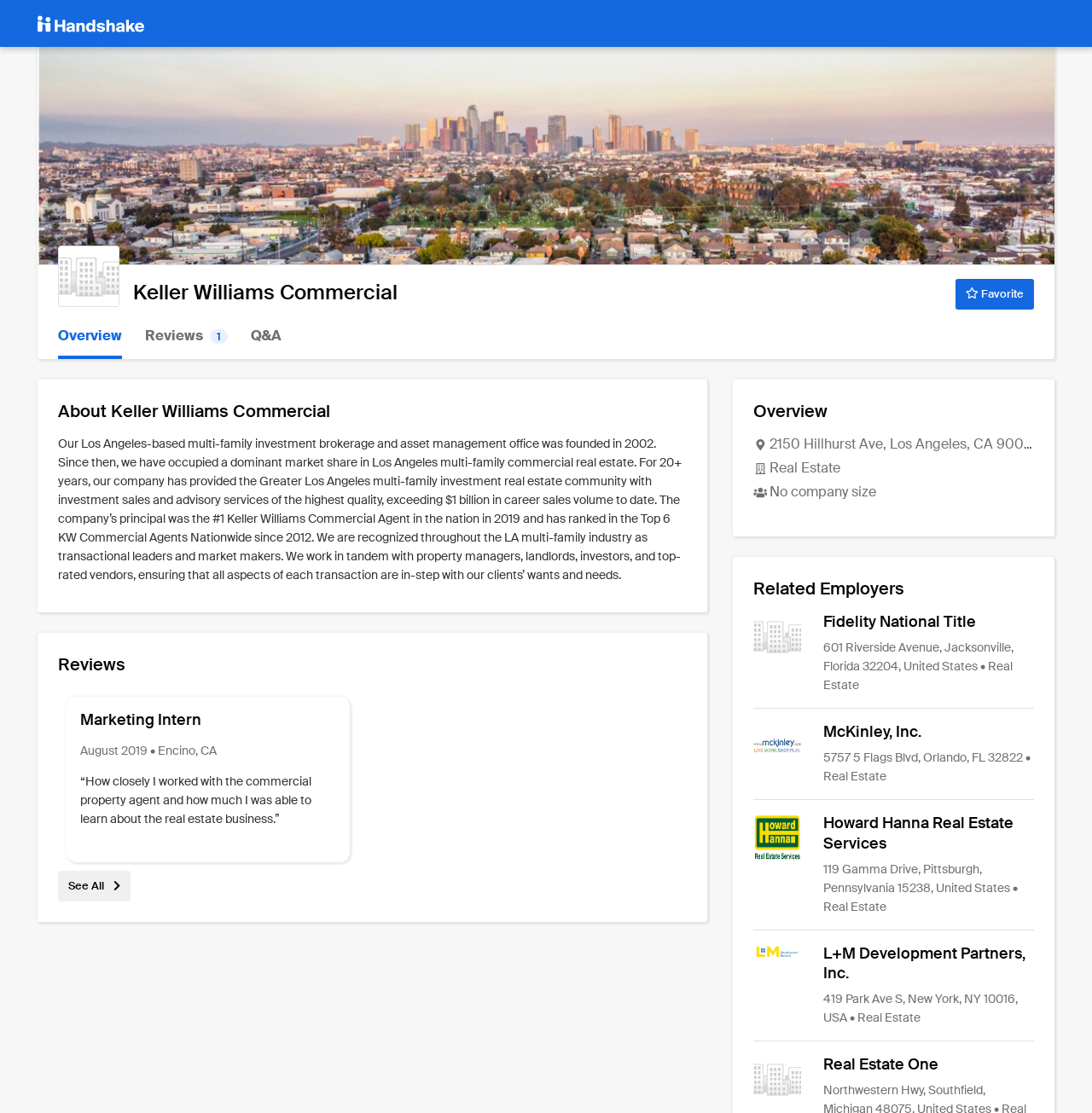Determine the bounding box coordinates of the area to click in order to meet this instruction: "See all reviews".

[0.053, 0.79, 0.12, 0.803]